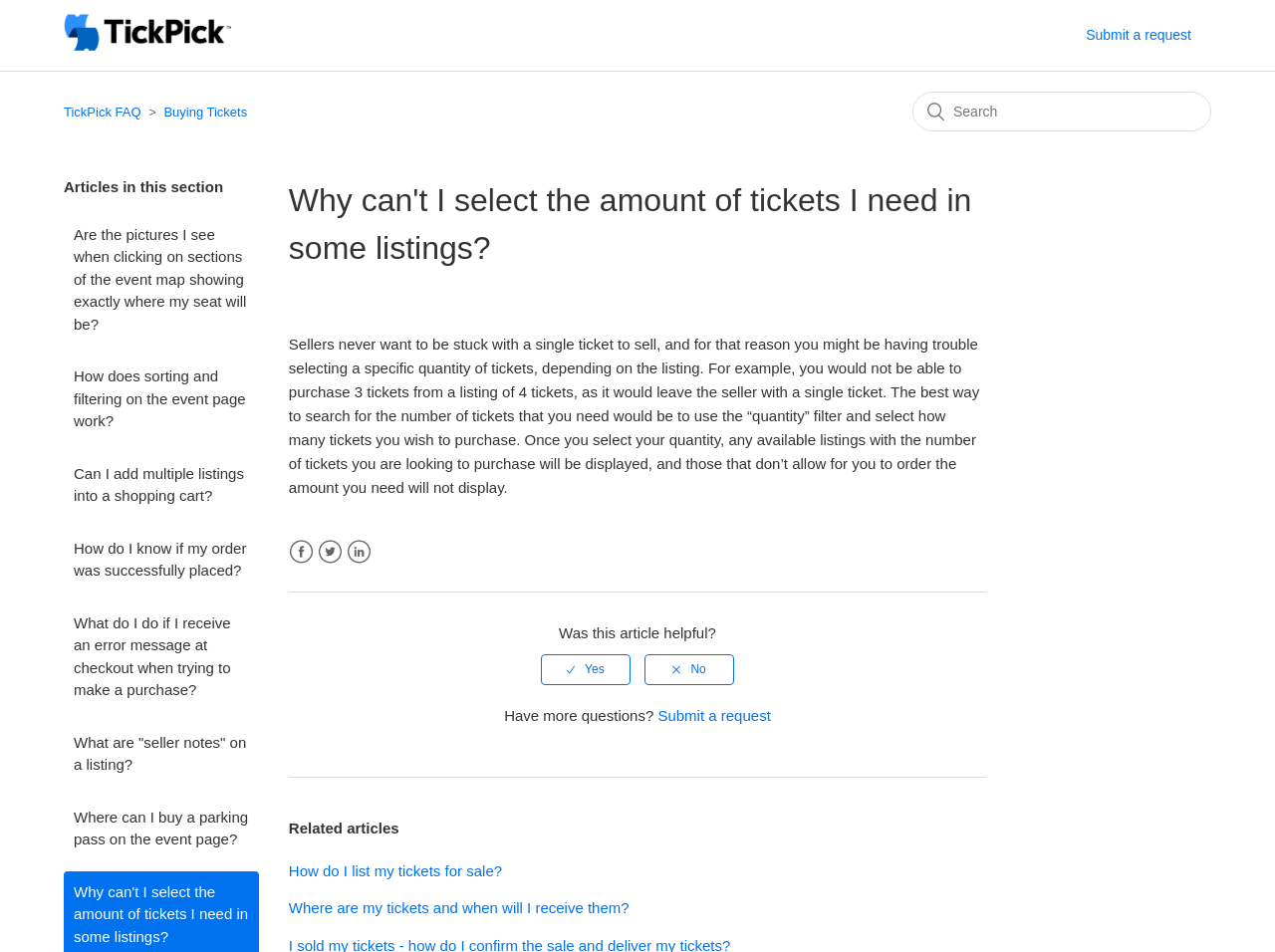Give a one-word or one-phrase response to the question:
Can you add multiple listings into a shopping cart?

Yes